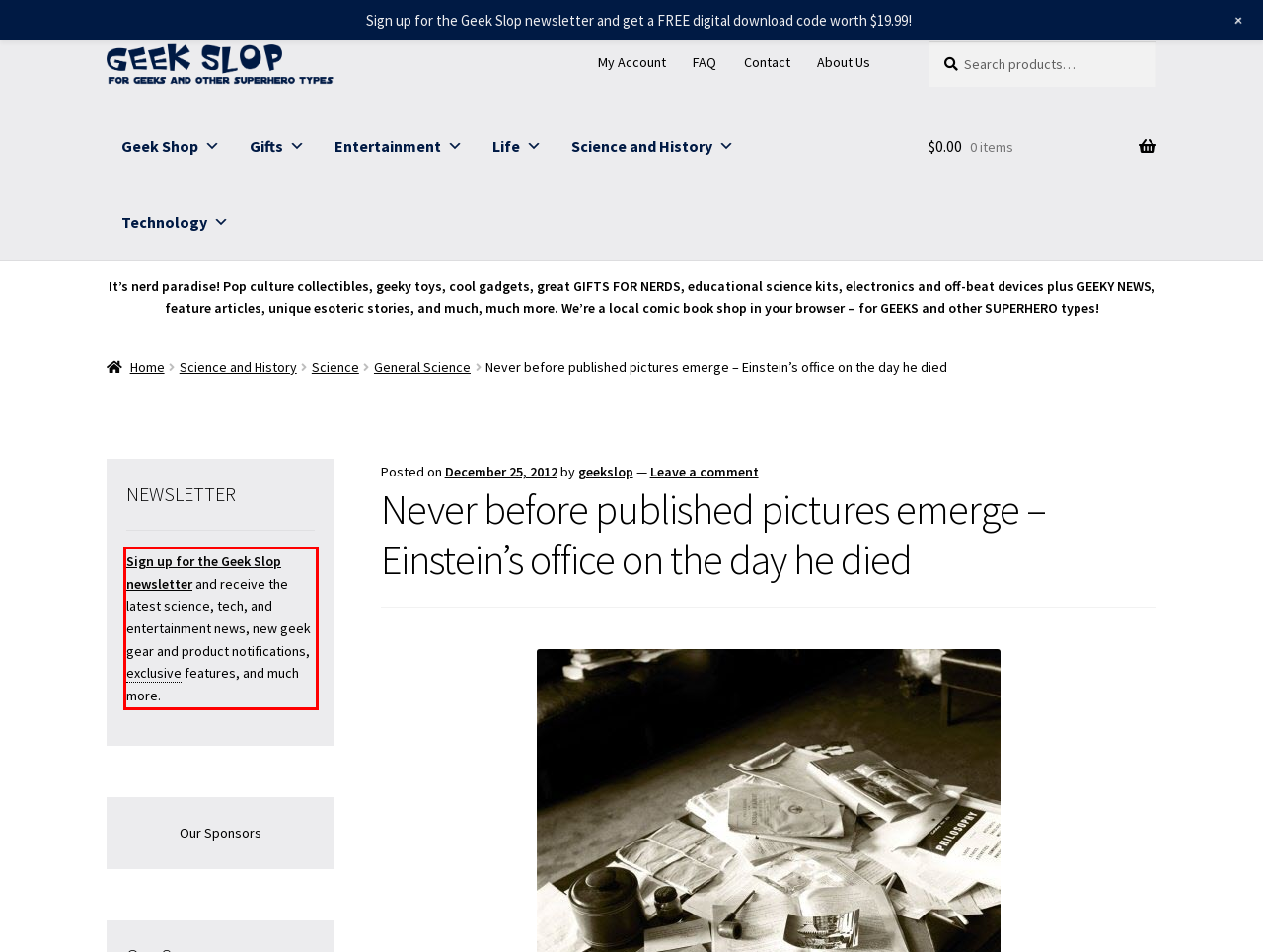Please examine the webpage screenshot containing a red bounding box and use OCR to recognize and output the text inside the red bounding box.

Sign up for the Geek Slop newsletter and receive the latest science, tech, and entertainment news, new geek gear and product notifications, exclusive features, and much more.